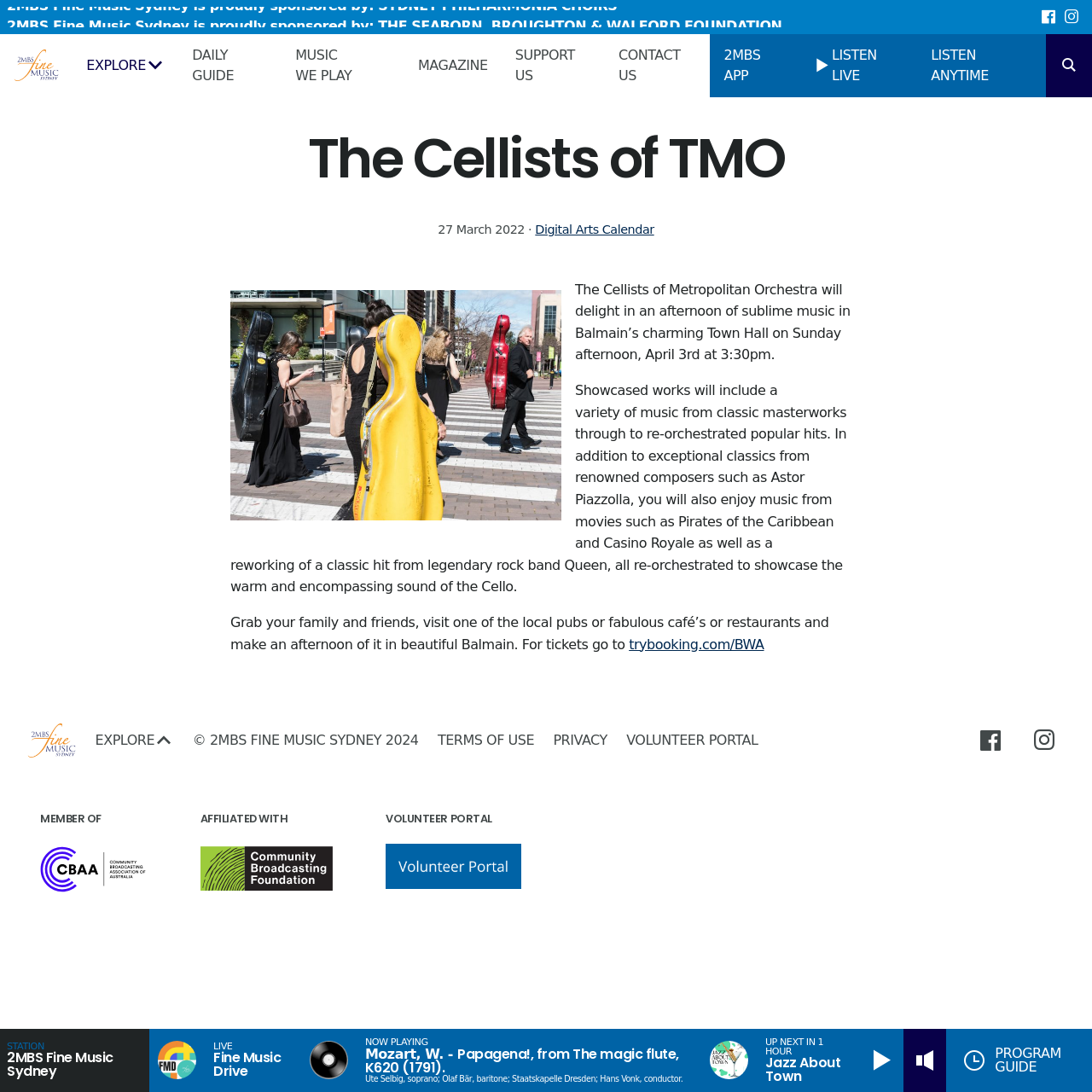Please identify the bounding box coordinates of the element on the webpage that should be clicked to follow this instruction: "Listen Live". The bounding box coordinates should be given as four float numbers between 0 and 1, formatted as [left, top, right, bottom].

[0.732, 0.031, 0.84, 0.089]